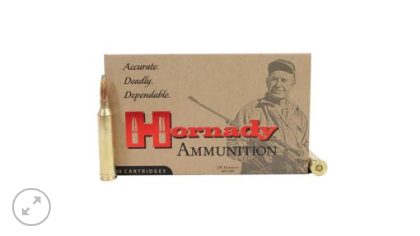Refer to the image and offer a detailed explanation in response to the question: What is the weight of the InterLock SP bullet?

The weight of the InterLock SP bullet is specified as '140 Grain', which is a measure of the bullet's mass, indicating its size and potential effectiveness in various shooting scenarios.